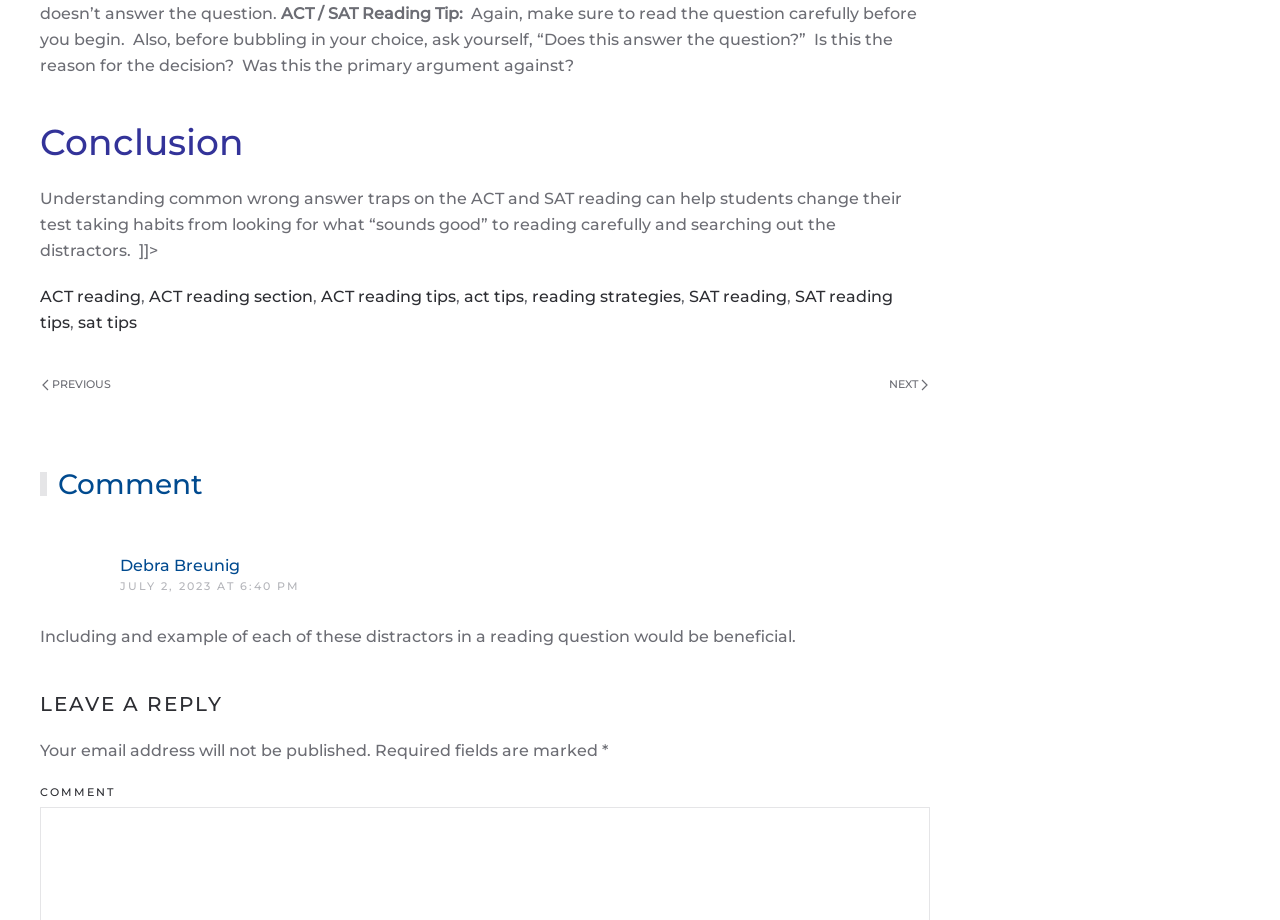Determine the bounding box coordinates of the UI element described by: "Next".

[0.693, 0.409, 0.727, 0.429]